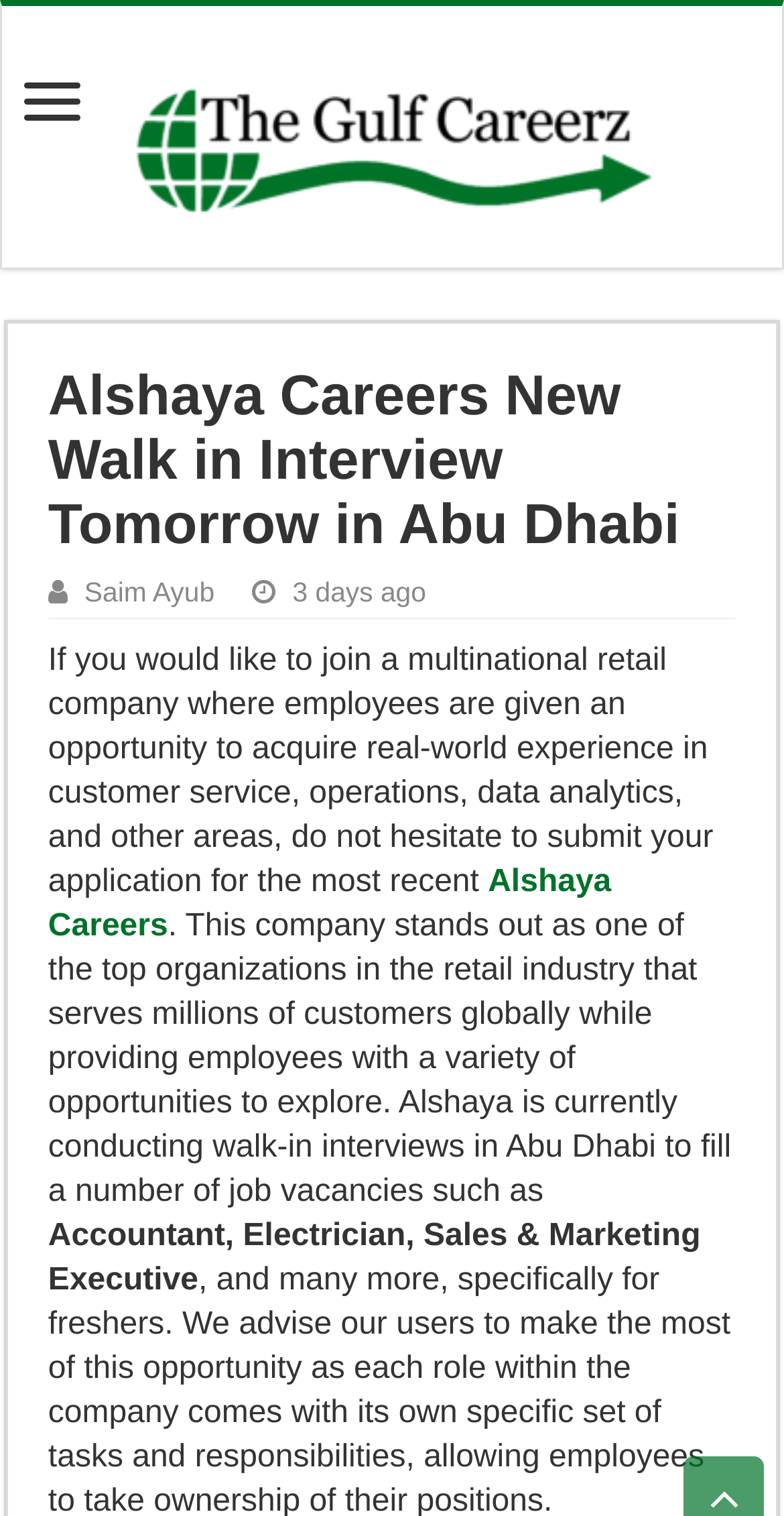What are the job vacancies mentioned in the webpage? Analyze the screenshot and reply with just one word or a short phrase.

Accountant, Electrician, Sales & Marketing Executive